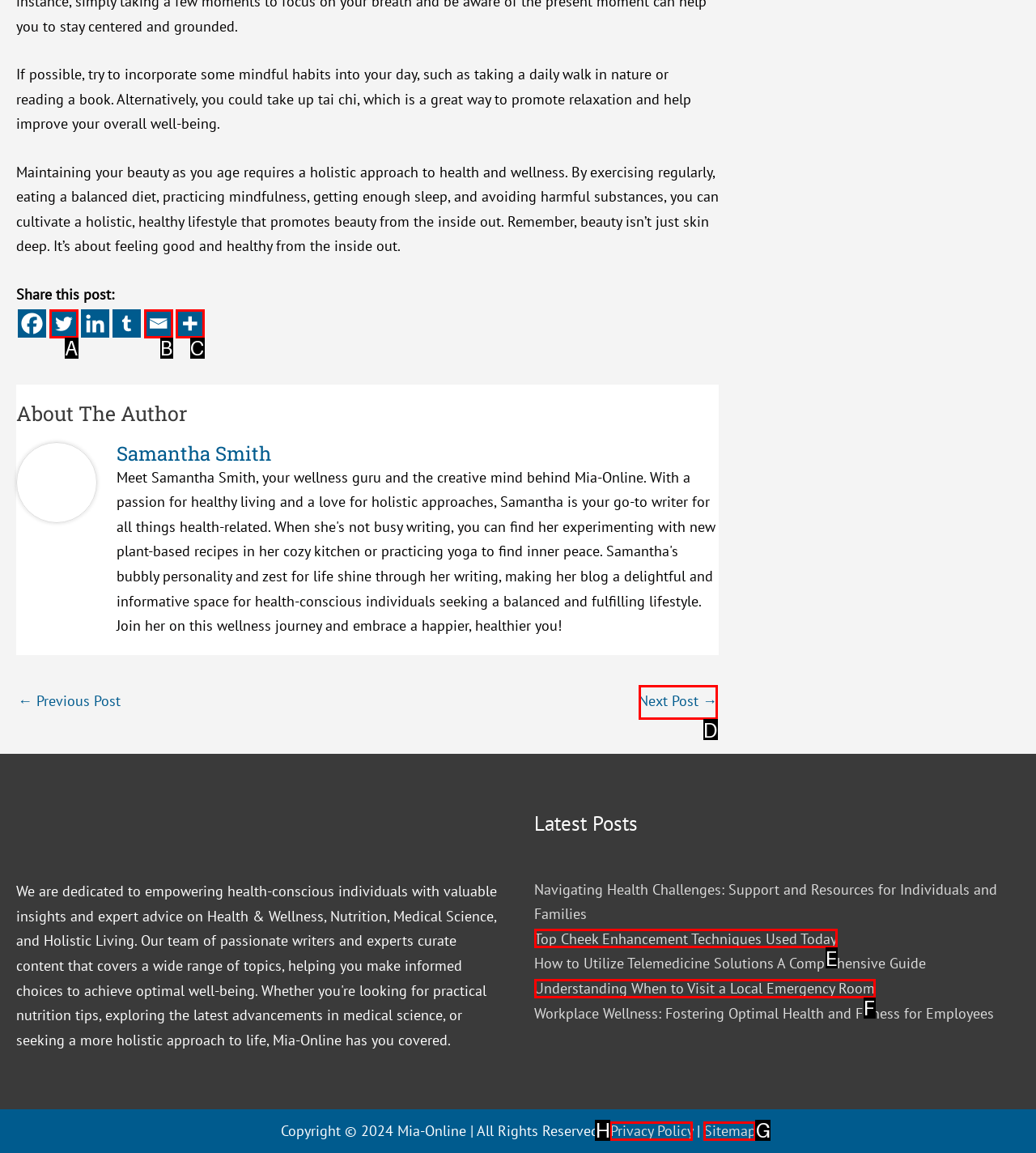Point out the specific HTML element to click to complete this task: View the CALENDAR Reply with the letter of the chosen option.

None